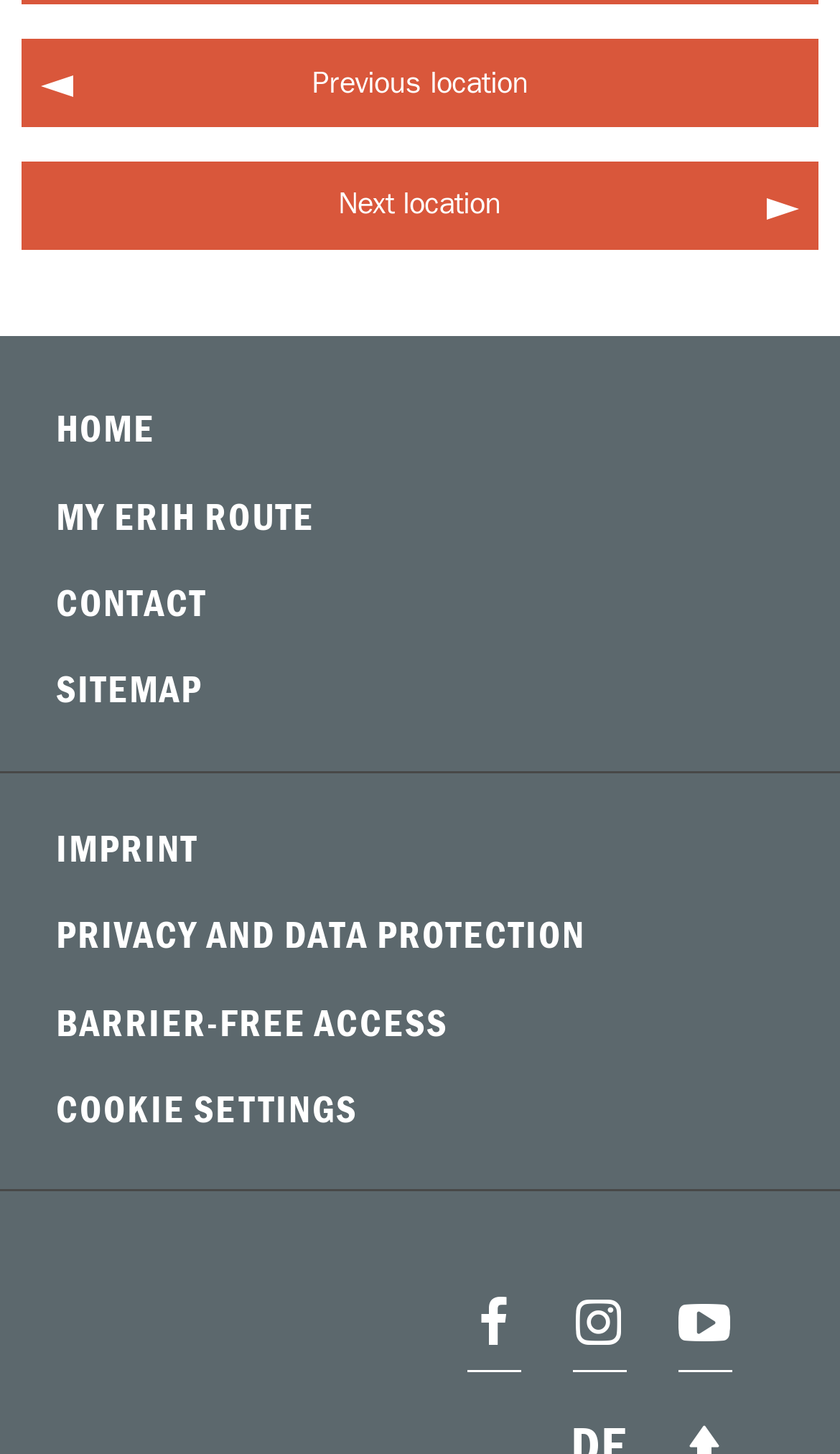Give a one-word or short phrase answer to this question: 
What is the text above the social media links?

COOKIE SETTINGS